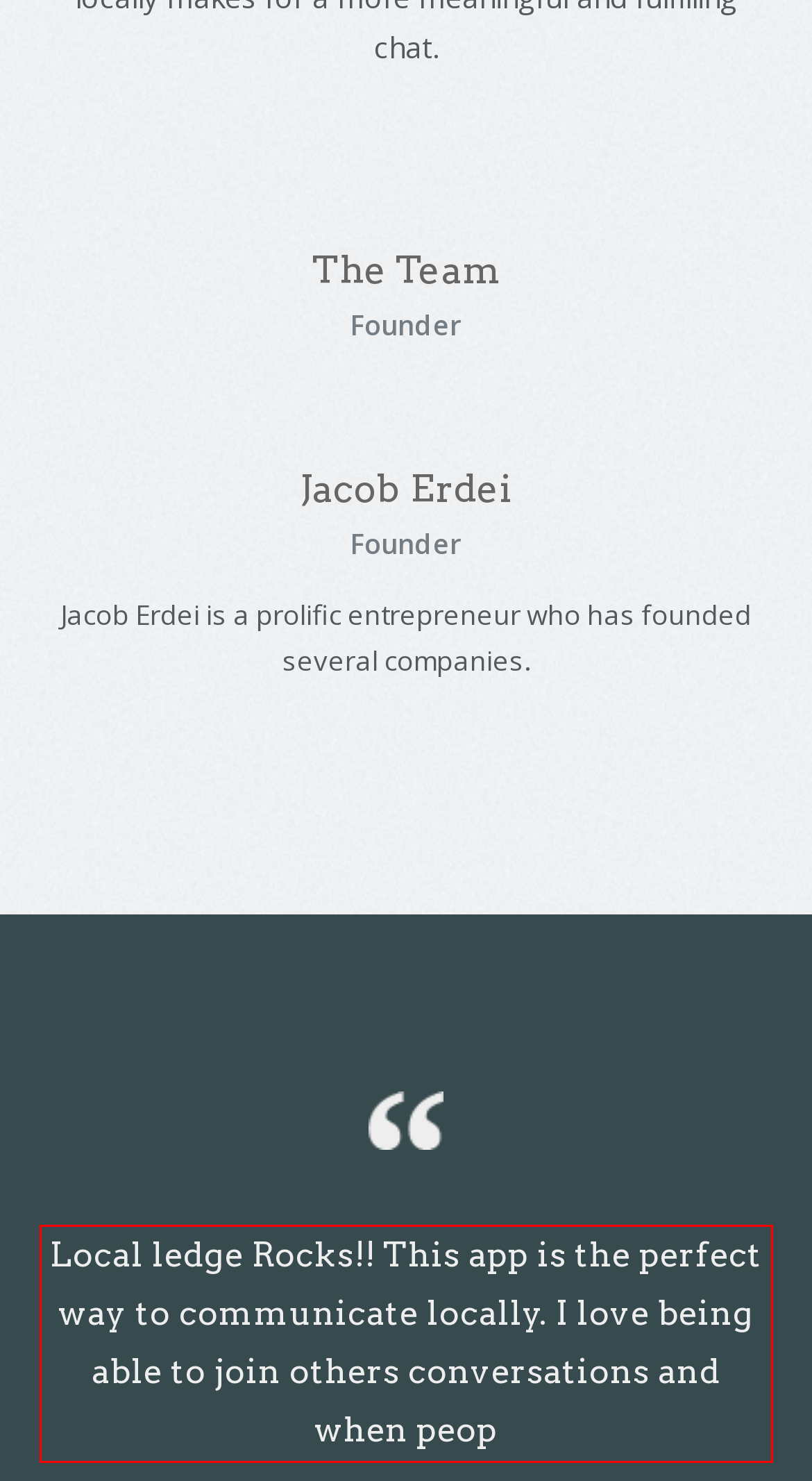Review the webpage screenshot provided, and perform OCR to extract the text from the red bounding box.

Awesome app! I've found so many great uses for this app. Its a great way to connect with people, network, and build relationships. Highly recommended!